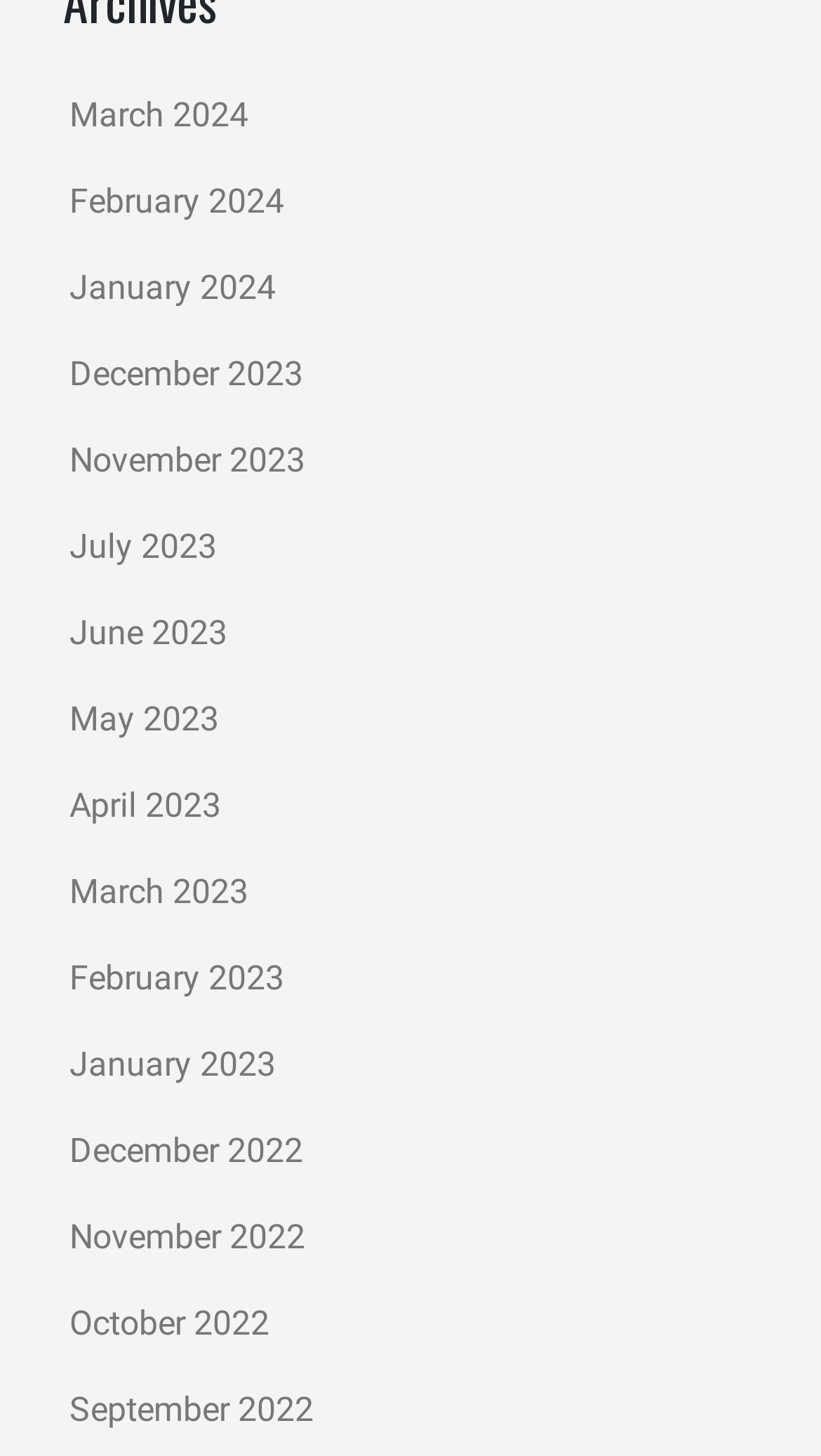Answer the question in a single word or phrase:
How many years are represented in the list?

2